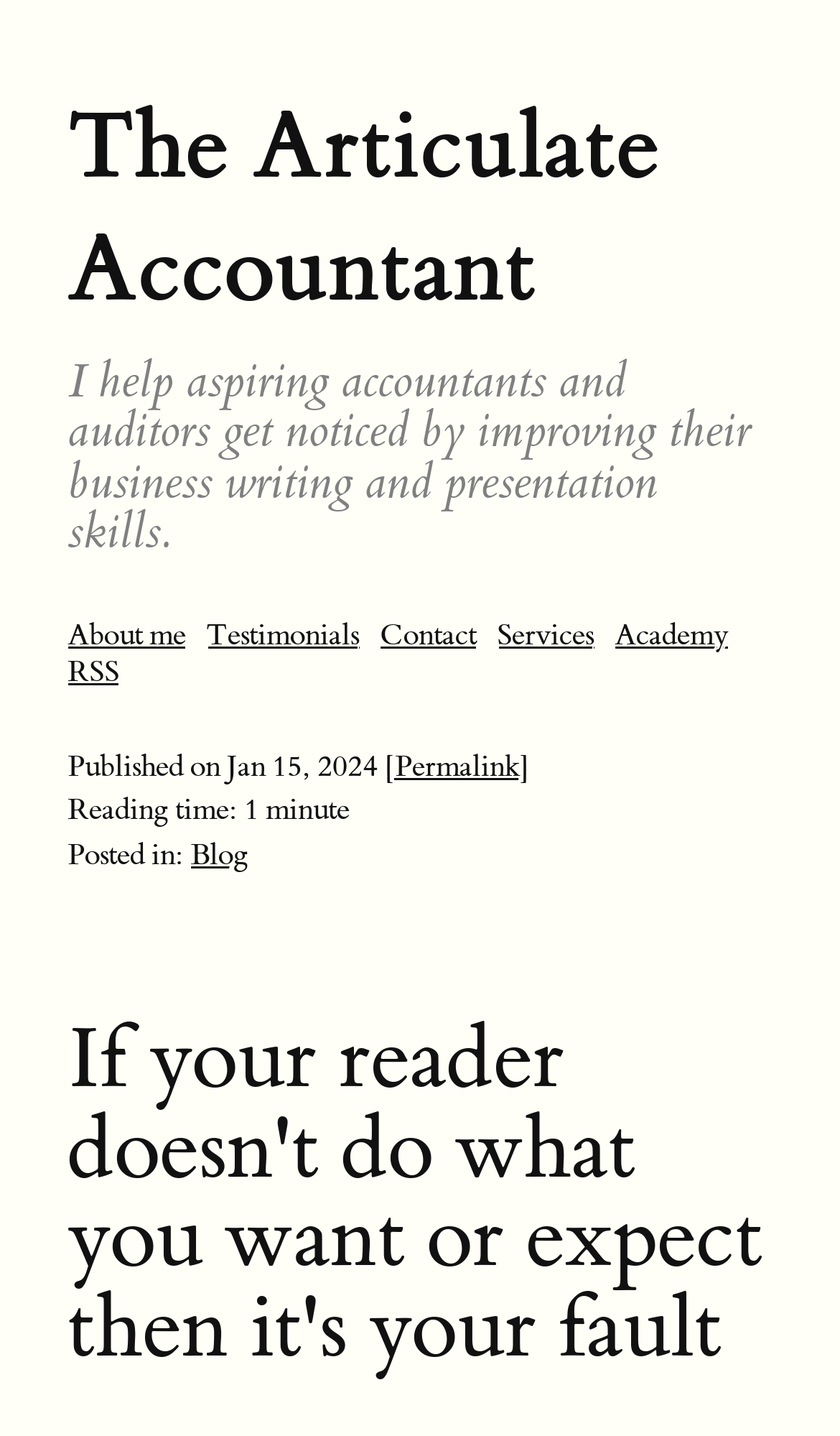Please answer the following question using a single word or phrase: 
What category is the post filed under?

Blog